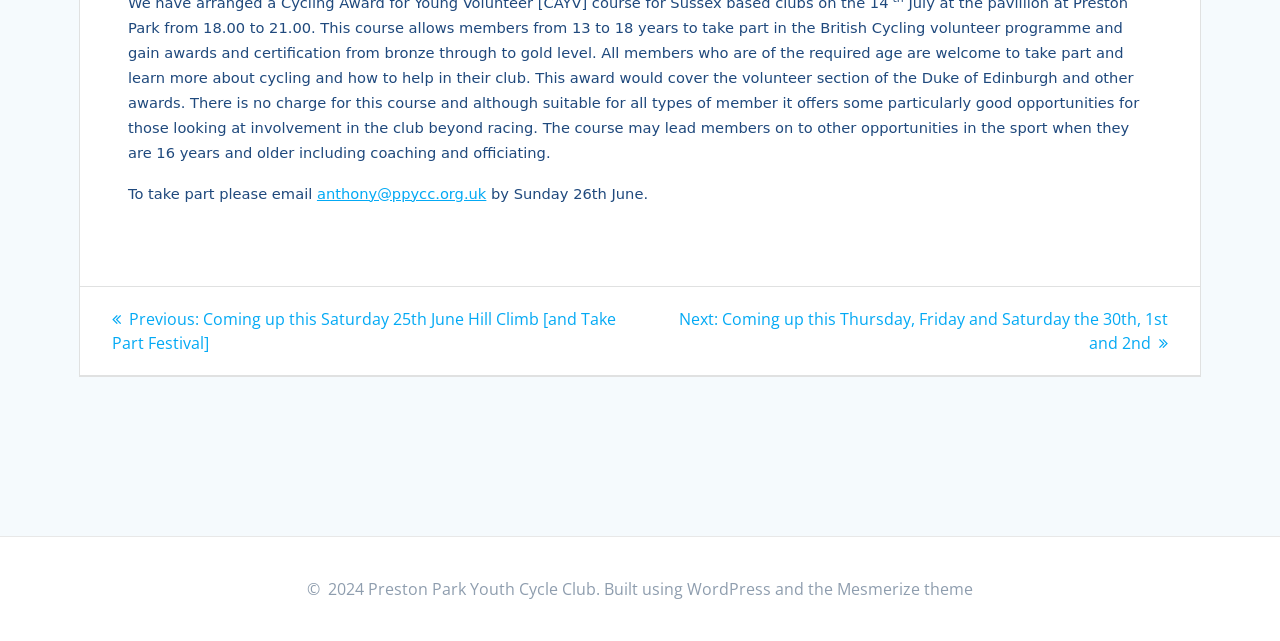Locate the UI element described as follows: "Mesmerize theme". Return the bounding box coordinates as four float numbers between 0 and 1 in the order [left, top, right, bottom].

[0.654, 0.902, 0.76, 0.936]